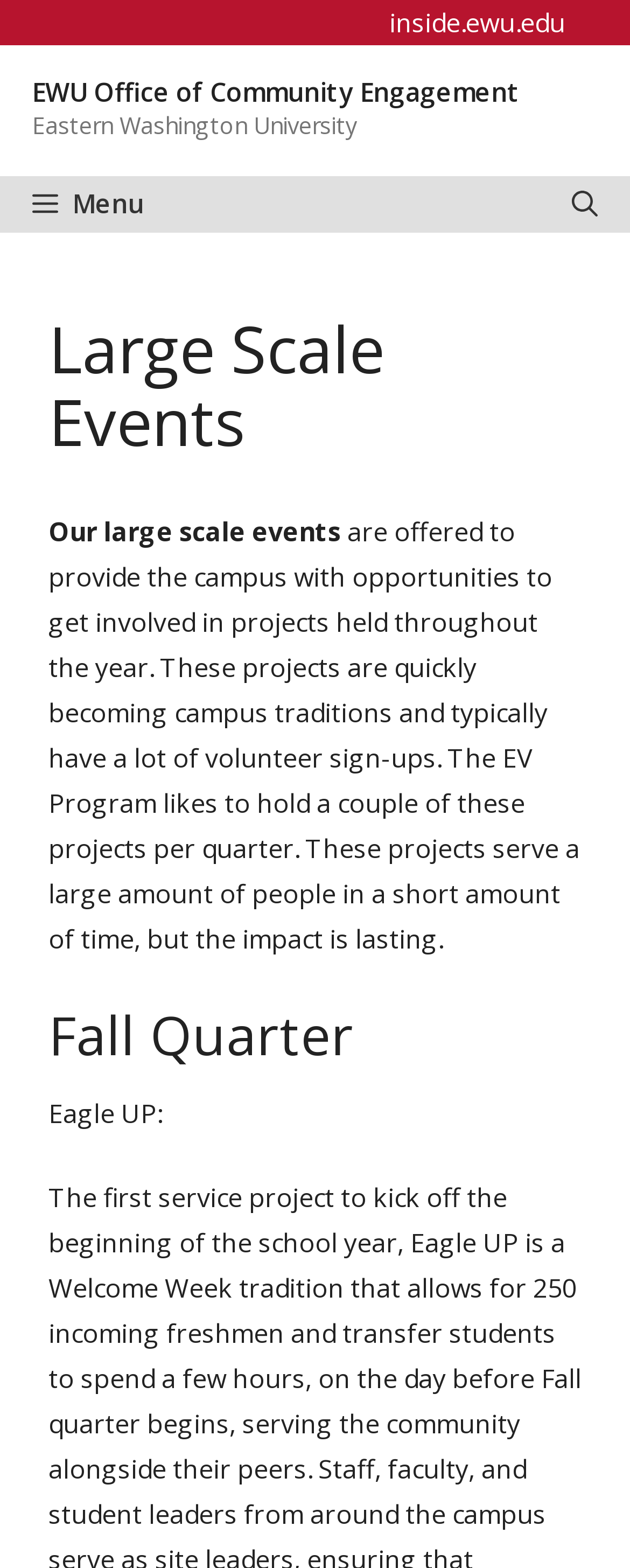Use a single word or phrase to respond to the question:
What is the name of the project mentioned in the Fall Quarter section?

Eagle UP